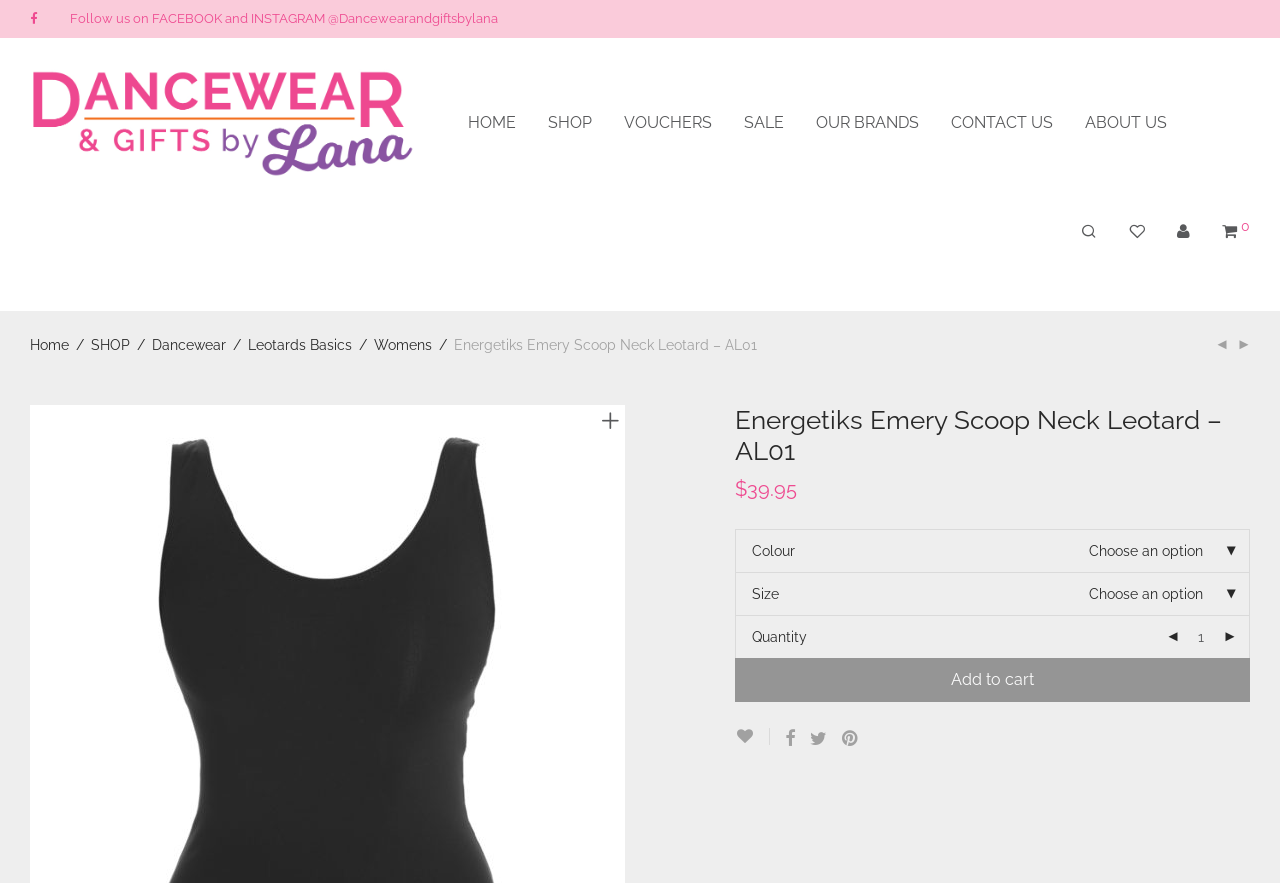Determine the bounding box coordinates of the clickable element necessary to fulfill the instruction: "Follow us on social media". Provide the coordinates as four float numbers within the 0 to 1 range, i.e., [left, top, right, bottom].

[0.055, 0.012, 0.389, 0.029]